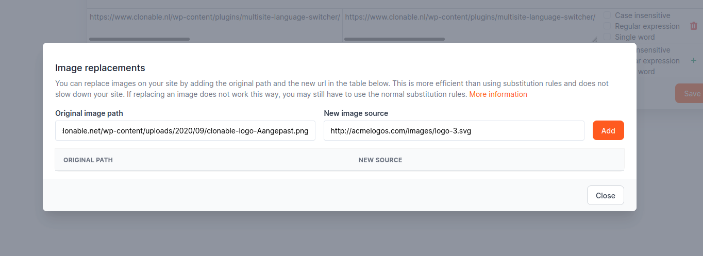Please answer the following question using a single word or phrase: 
What is the benefit of using this image replacement feature?

Enhance site performance